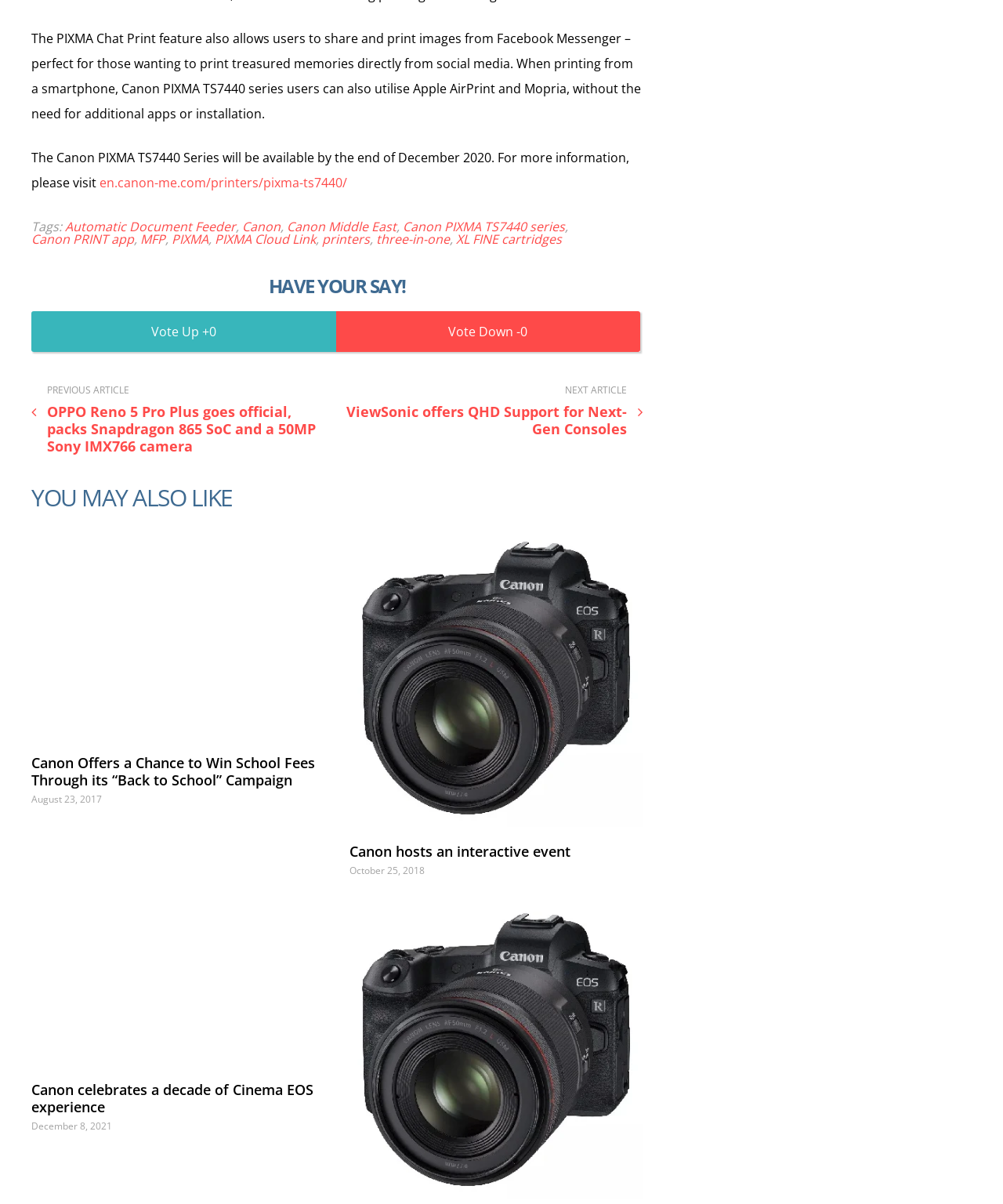What is the feature of Canon PIXMA TS7440 series?
Please use the image to deliver a detailed and complete answer.

The Canon PIXMA TS7440 series has a feature called PIXMA Chat Print, which allows users to share and print images from Facebook Messenger, making it perfect for those who want to print treasured memories directly from social media.